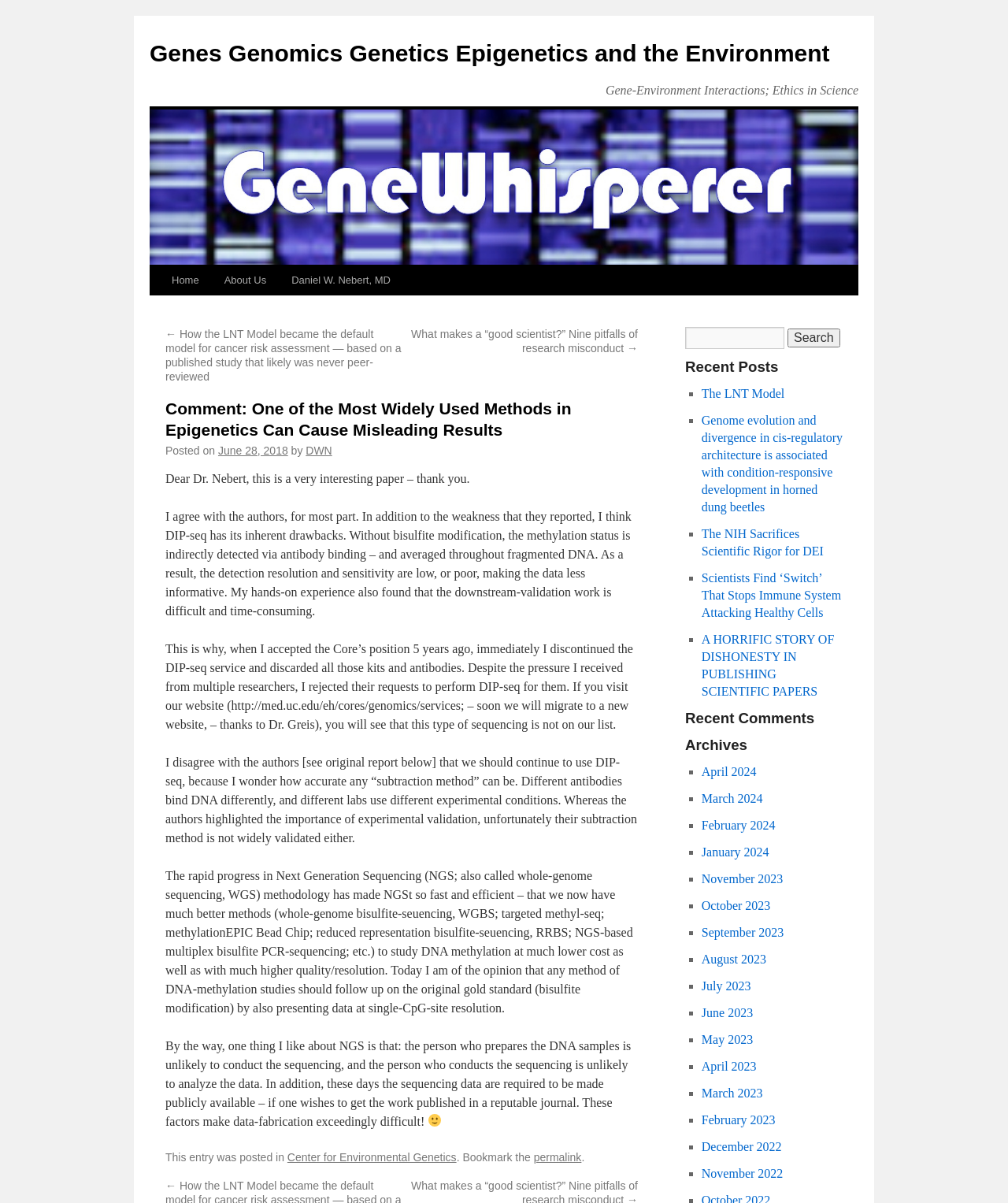Give a one-word or one-phrase response to the question:
Who is the author of the comment?

DWN